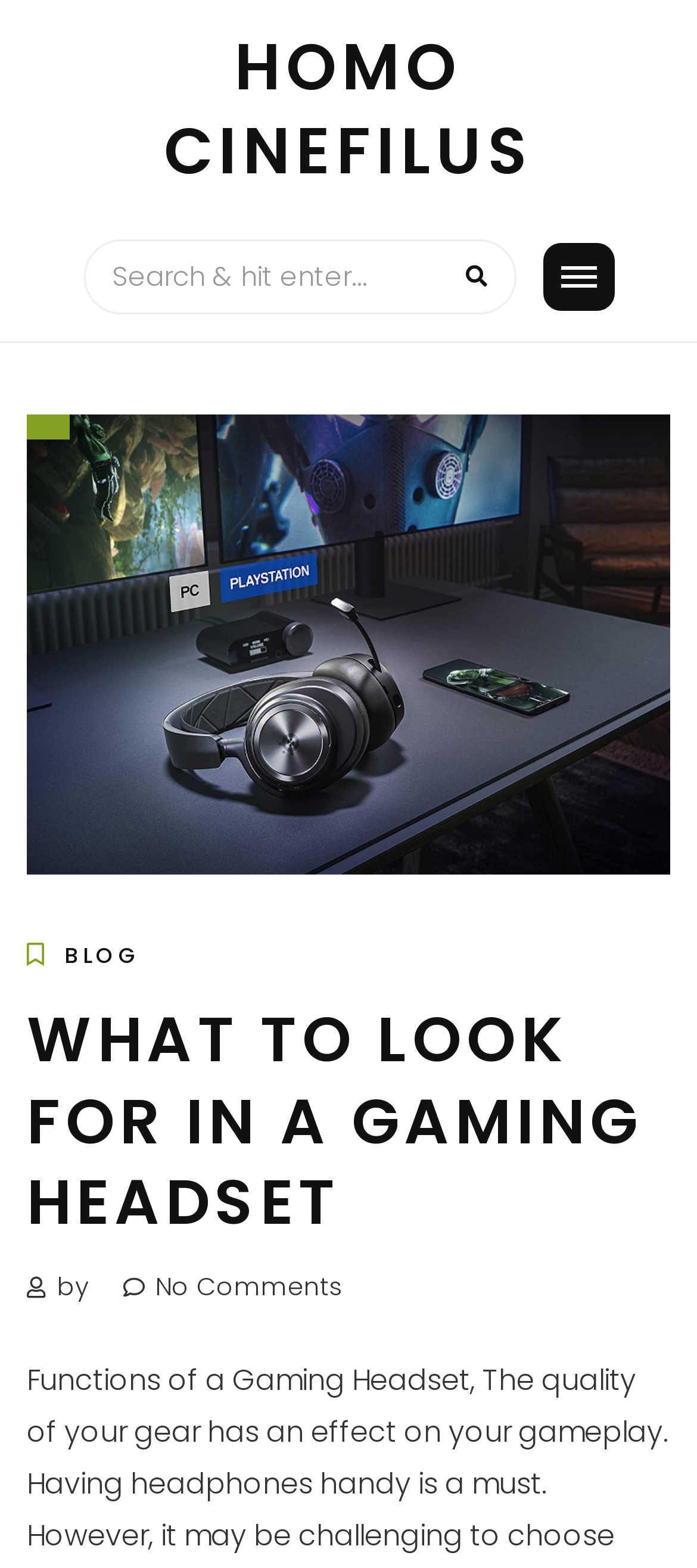Show the bounding box coordinates for the HTML element as described: "Homo Cinefilus".

[0.235, 0.014, 0.765, 0.125]